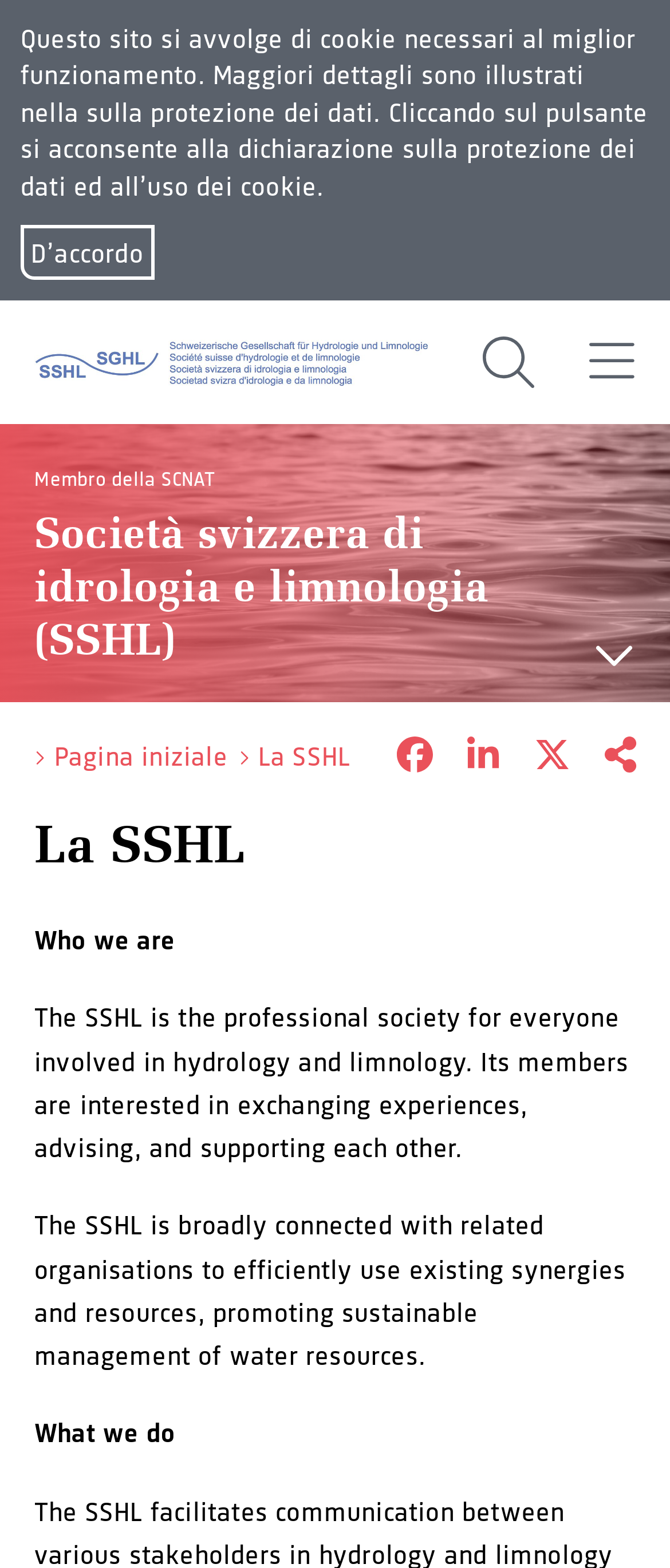Locate the bounding box coordinates of the element that needs to be clicked to carry out the instruction: "Search something". The coordinates should be given as four float numbers ranging from 0 to 1, i.e., [left, top, right, bottom].

[0.717, 0.214, 0.799, 0.249]